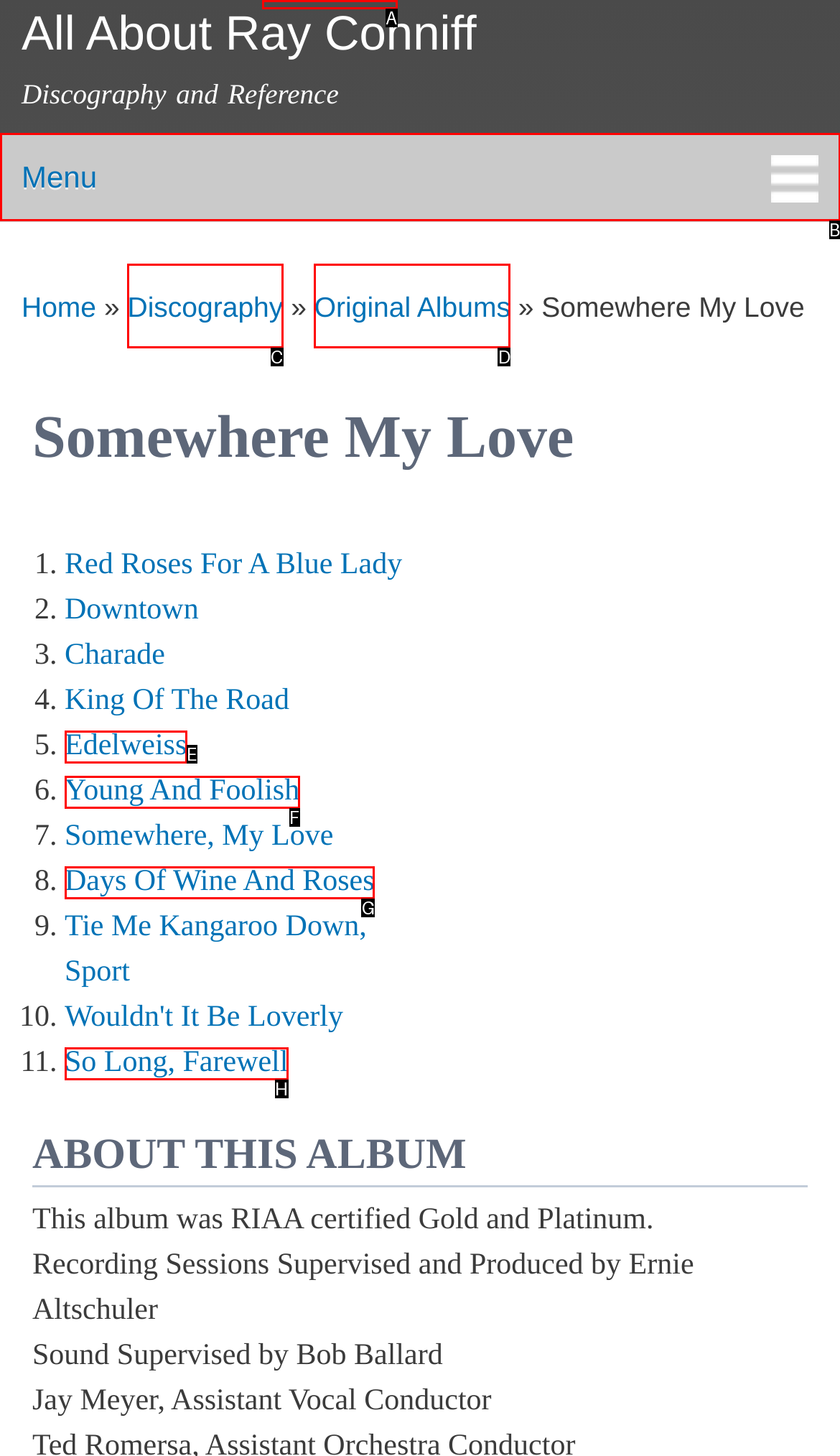Identify the HTML element to select in order to accomplish the following task: Skip to main content
Reply with the letter of the chosen option from the given choices directly.

A